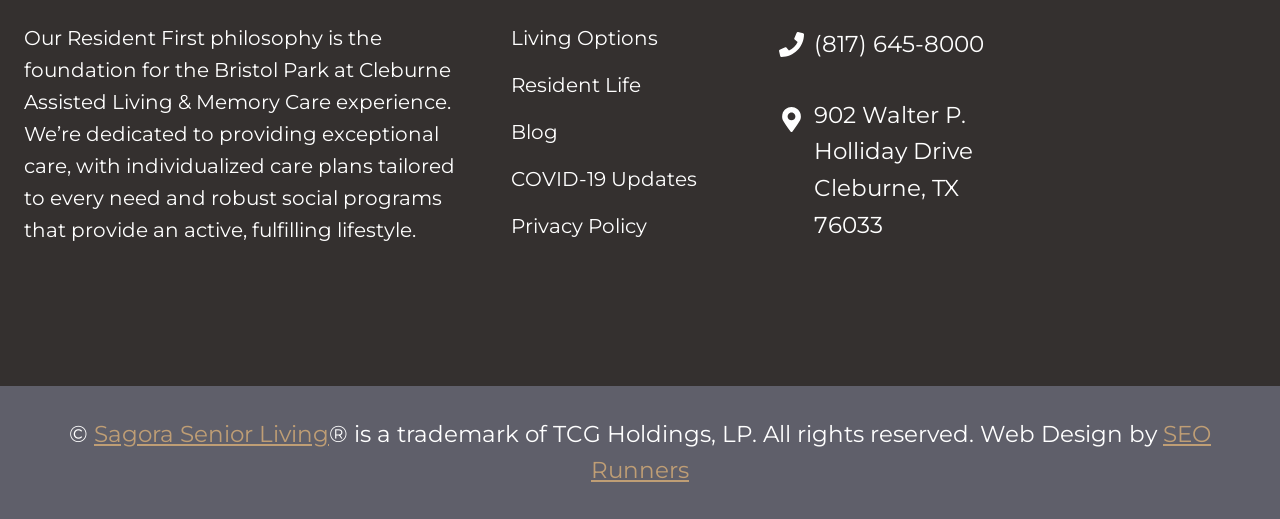What is the phone number of Bristol Park at Cleburne?
Look at the screenshot and provide an in-depth answer.

The phone number of Bristol Park at Cleburne is mentioned in the link element with ID 244, which contains the text '(817) 645-8000'.